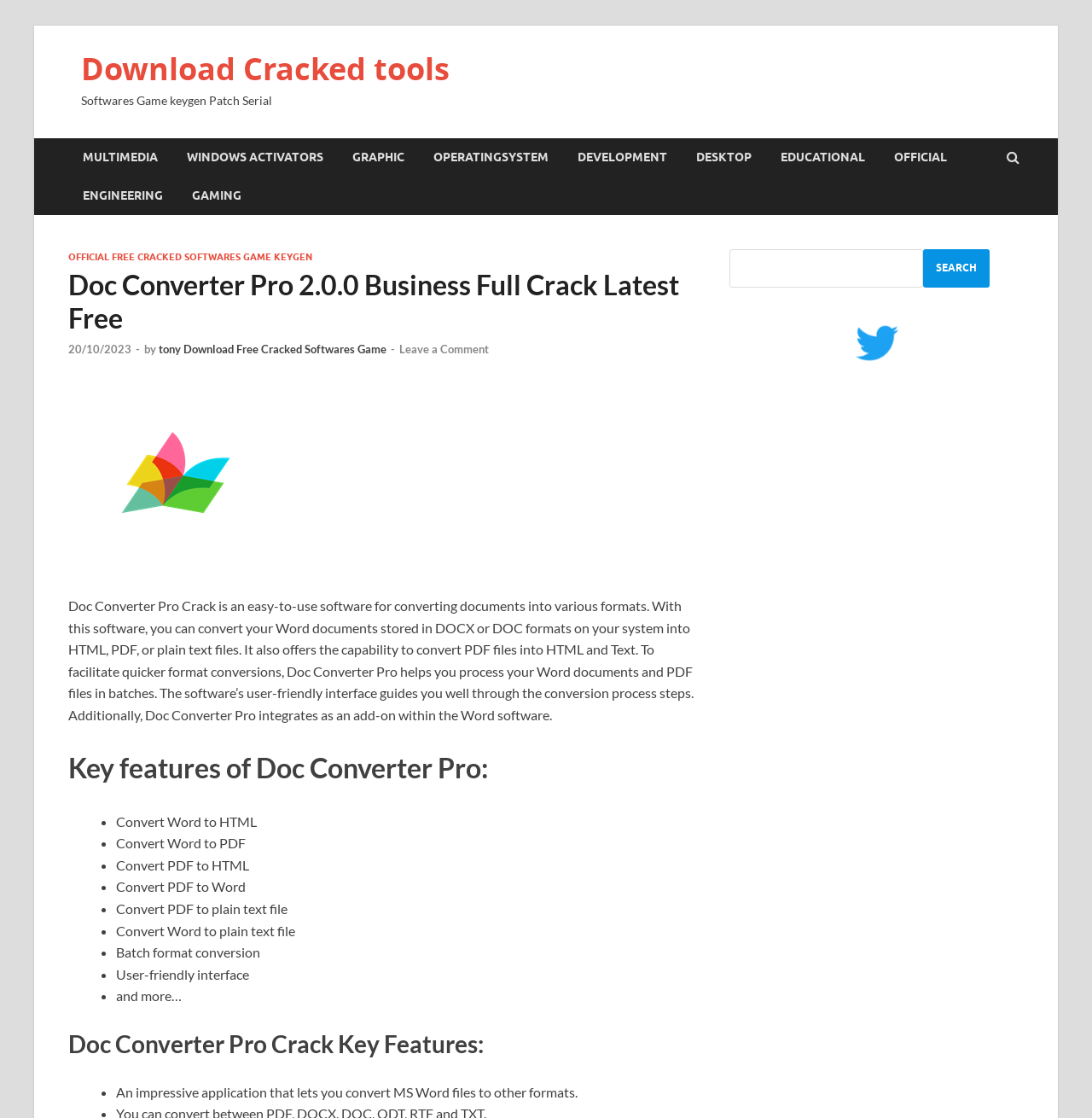Based on the element description Graphic, identify the bounding box coordinates for the UI element. The coordinates should be in the format (top-left x, top-left y, bottom-right x, bottom-right y) and within the 0 to 1 range.

[0.309, 0.124, 0.384, 0.158]